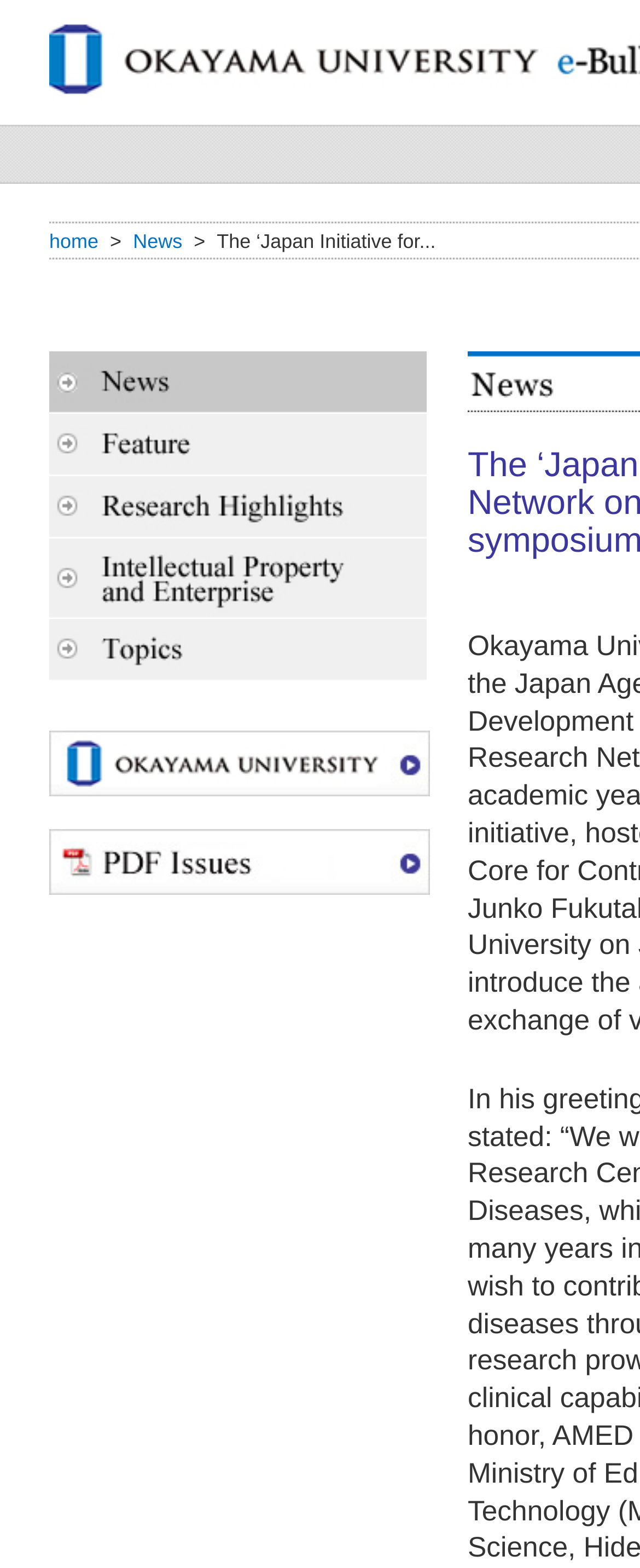Determine the bounding box coordinates for the area that should be clicked to carry out the following instruction: "view news".

[0.208, 0.147, 0.285, 0.161]